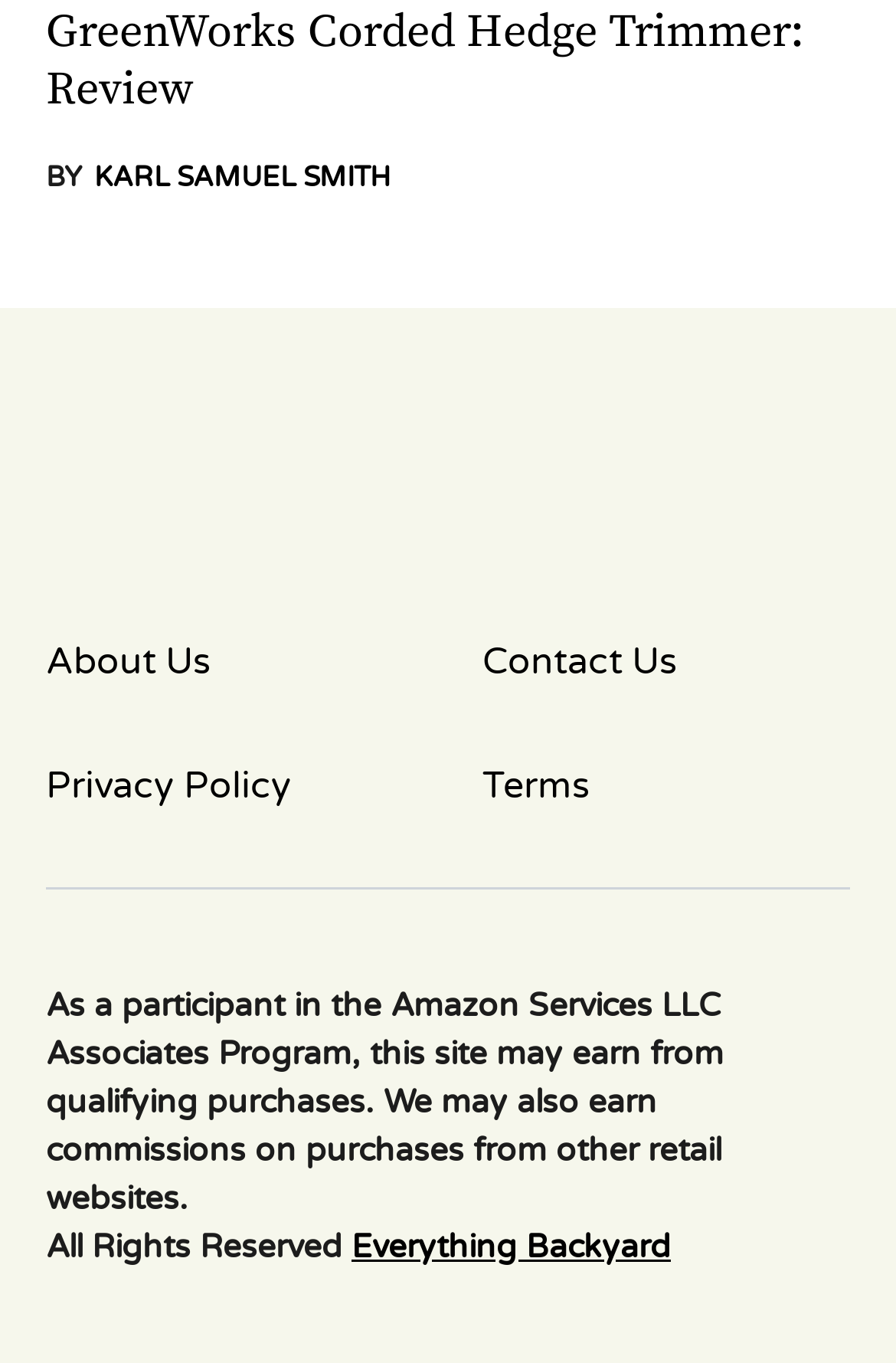Locate the bounding box coordinates of the element that should be clicked to fulfill the instruction: "Visit the 'Everything Backyard' website".

[0.051, 0.31, 0.949, 0.411]